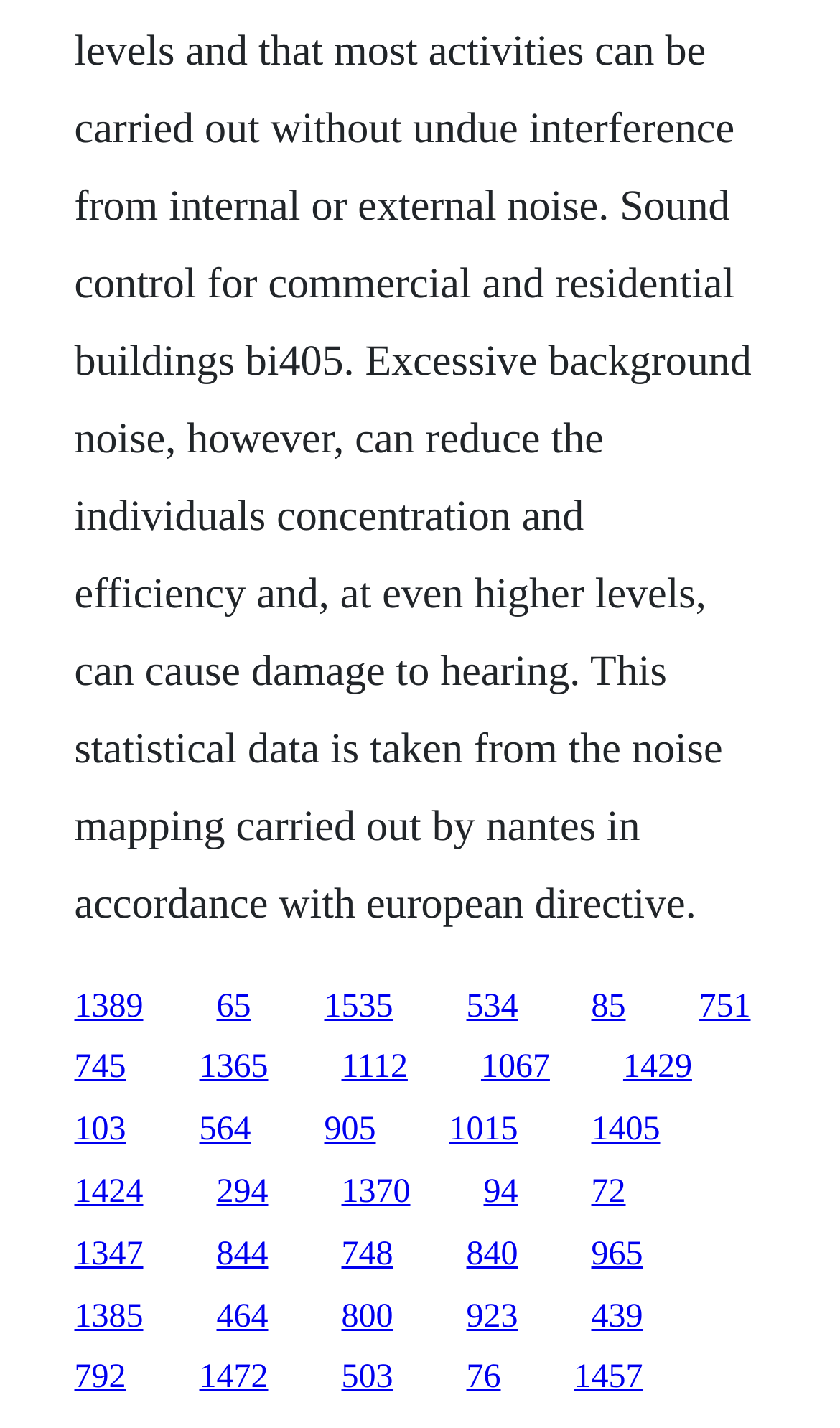Find the bounding box coordinates of the element you need to click on to perform this action: 'go to the tenth link'. The coordinates should be represented by four float values between 0 and 1, in the format [left, top, right, bottom].

[0.832, 0.692, 0.894, 0.717]